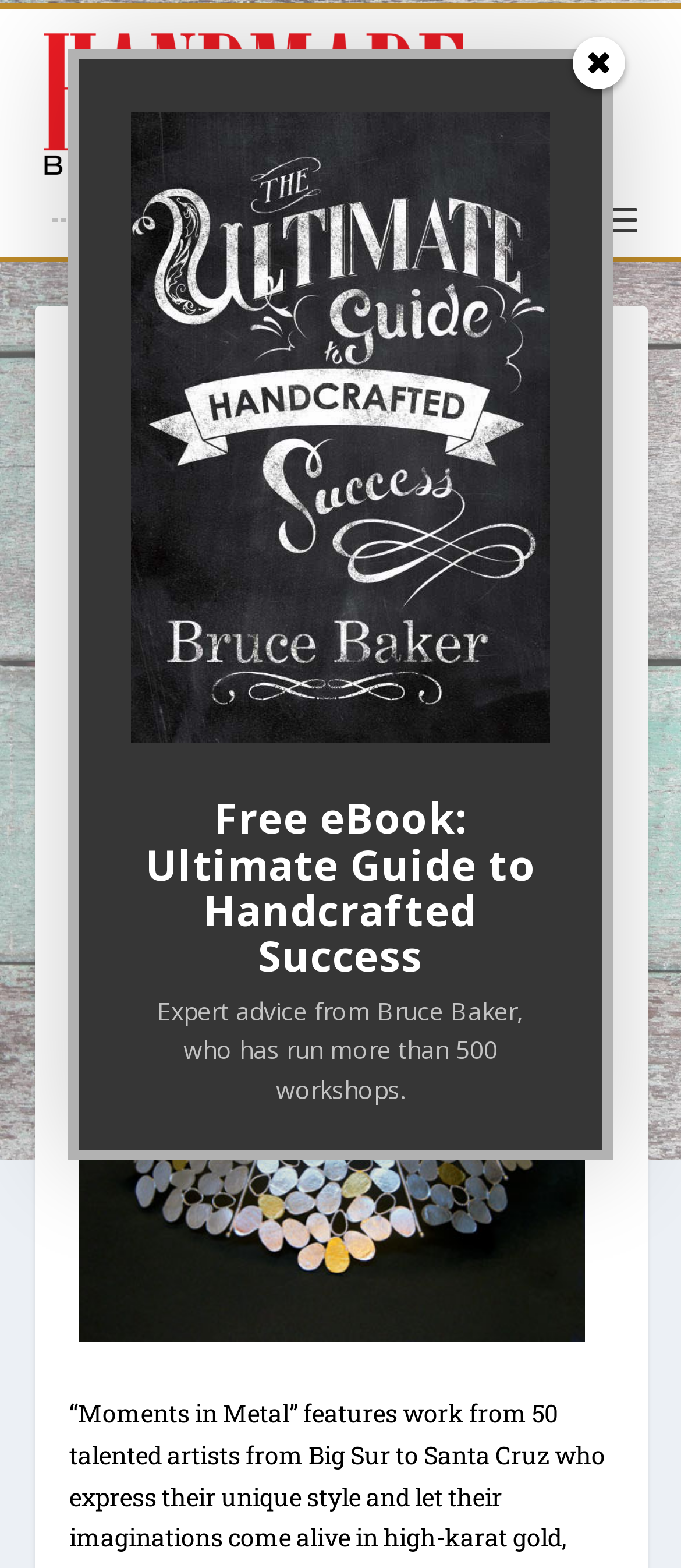What is the date range of the display?
Based on the image content, provide your answer in one word or a short phrase.

October 26 through December 14, 2012